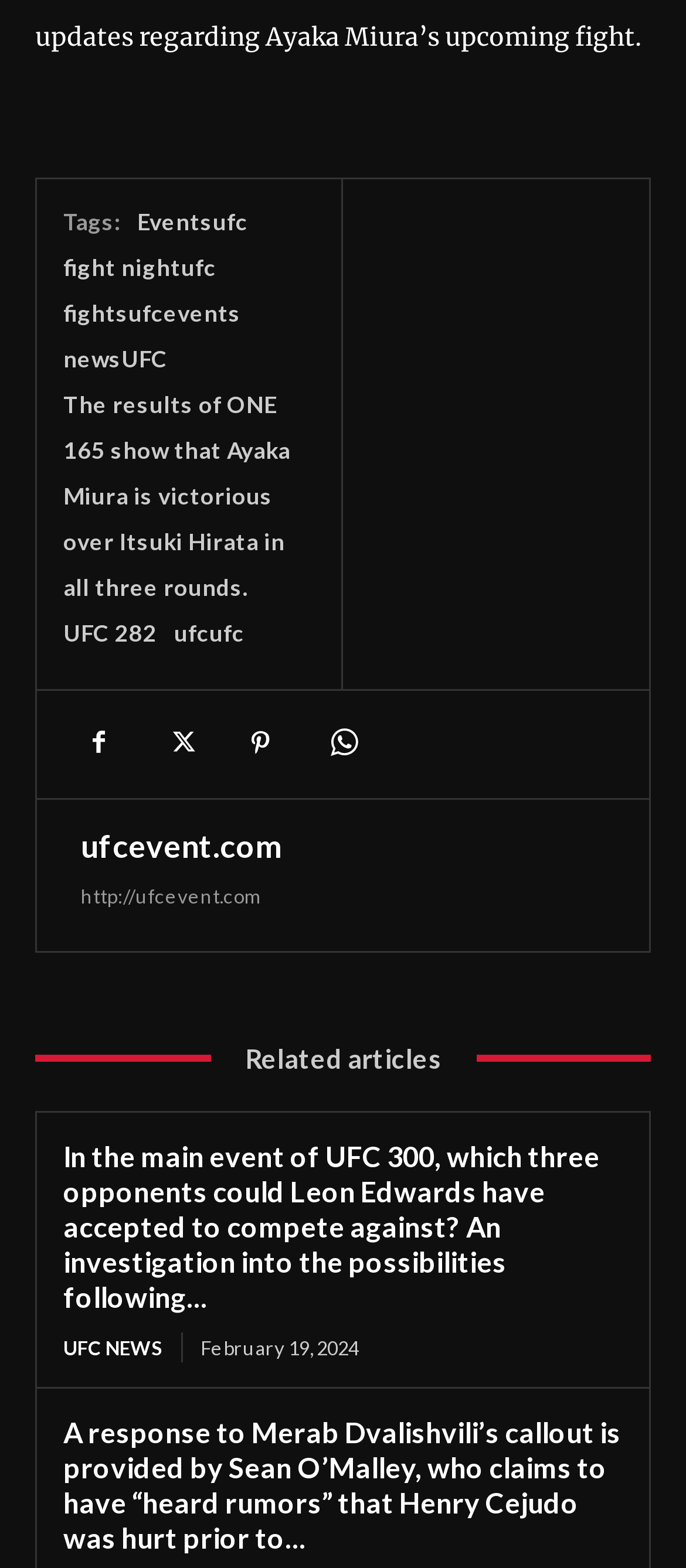Using the information in the image, give a comprehensive answer to the question: 
What is the text of the first link?

The first link is located at the top of the webpage, and its text is 'Eventsufc', which suggests that it might be related to UFC events.